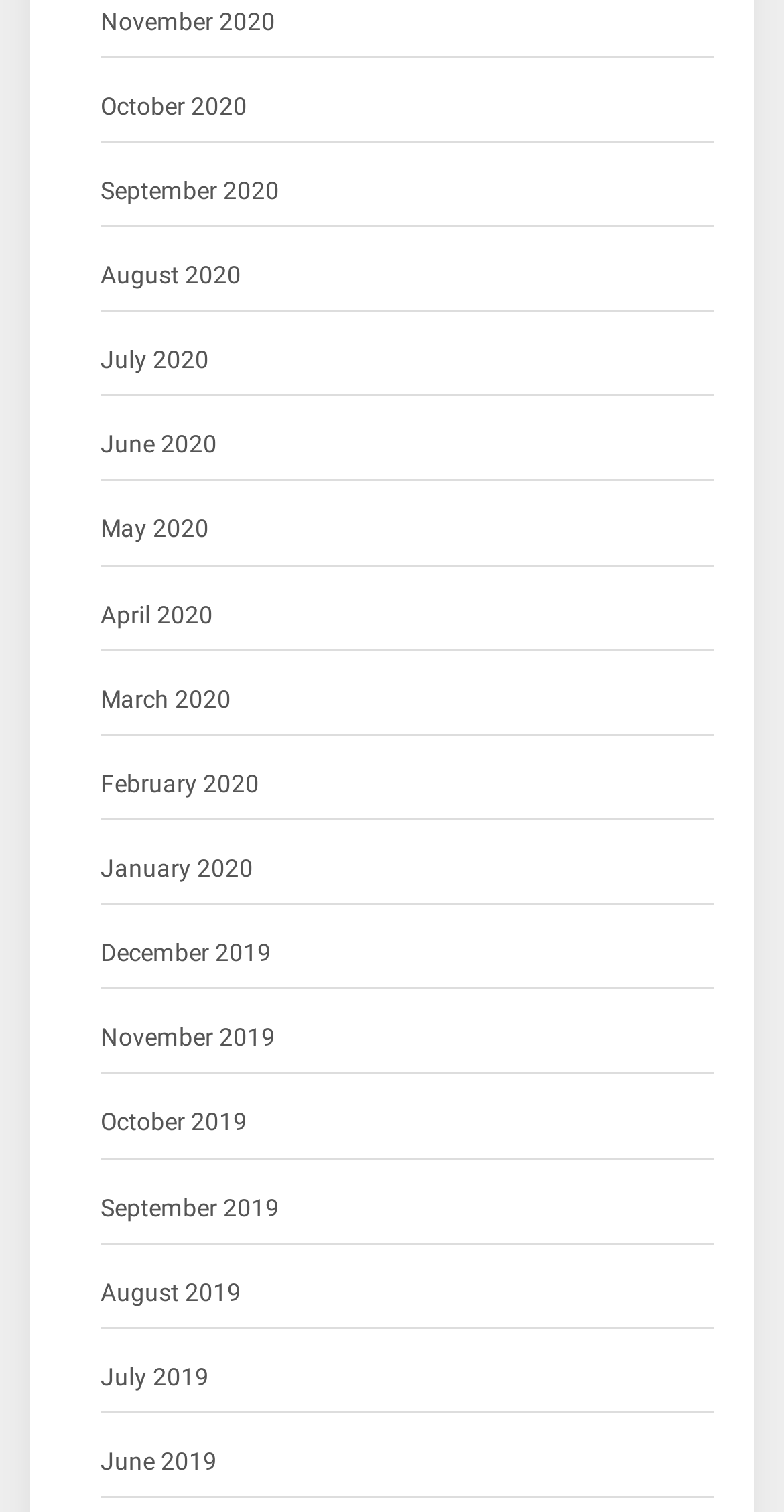Please identify the bounding box coordinates of the region to click in order to complete the given instruction: "view June 2019". The coordinates should be four float numbers between 0 and 1, i.e., [left, top, right, bottom].

[0.128, 0.953, 0.277, 0.981]